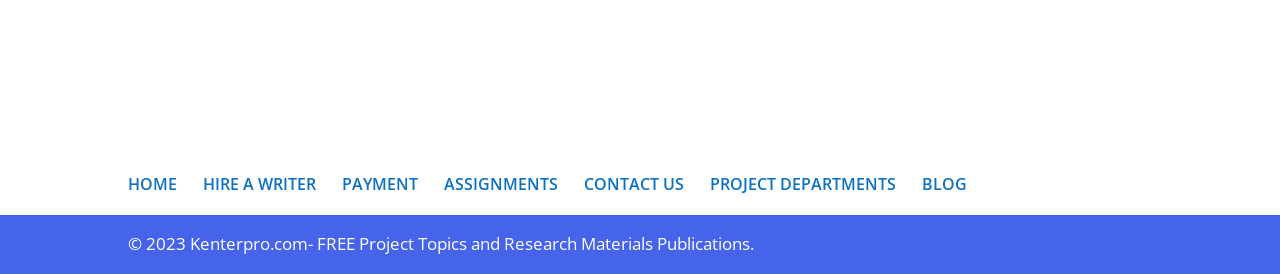Please specify the bounding box coordinates of the clickable region necessary for completing the following instruction: "Share on Facebook". The coordinates must consist of four float numbers between 0 and 1, i.e., [left, top, right, bottom].

None